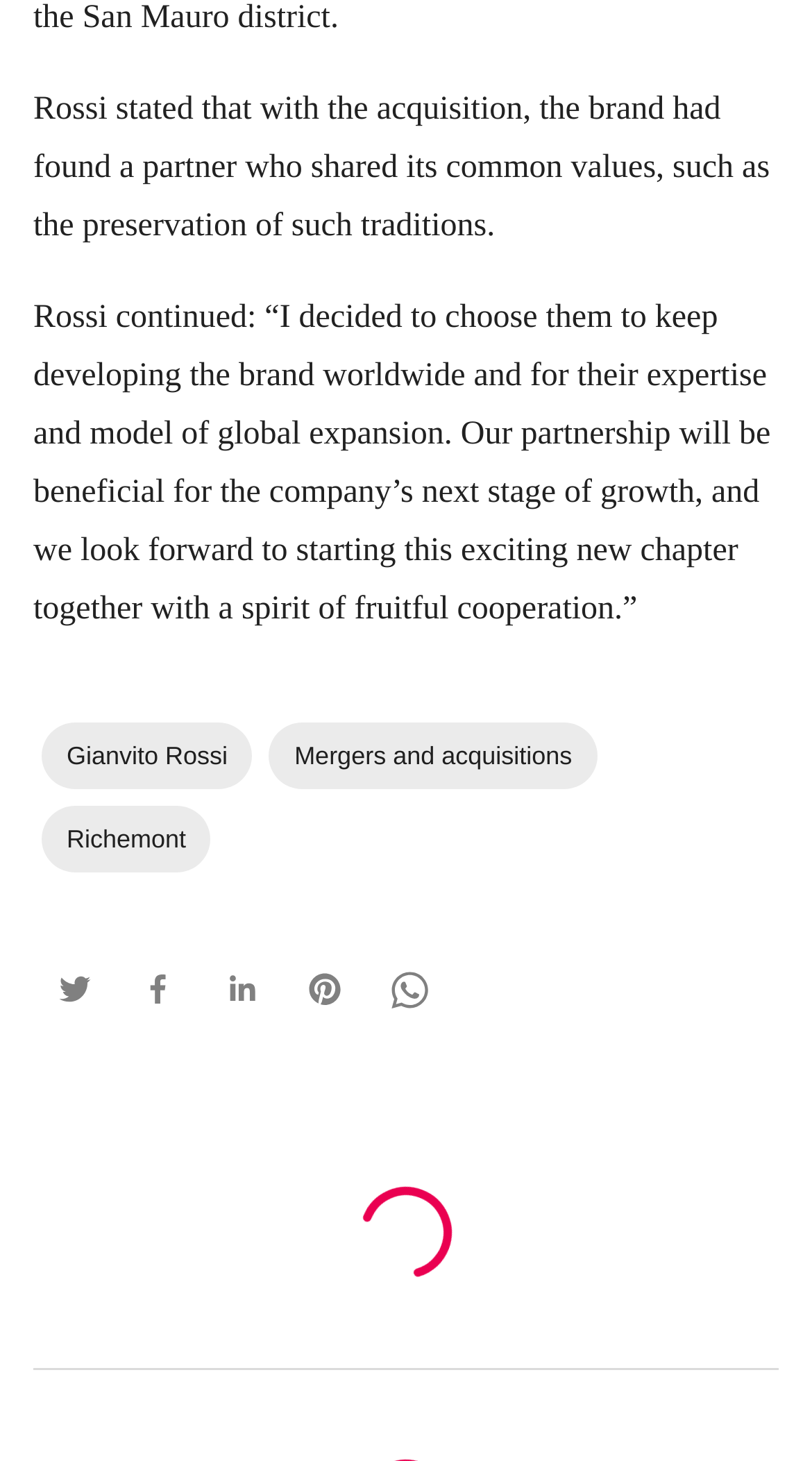Give a one-word or one-phrase response to the question: 
Who stated about the acquisition?

Rossi